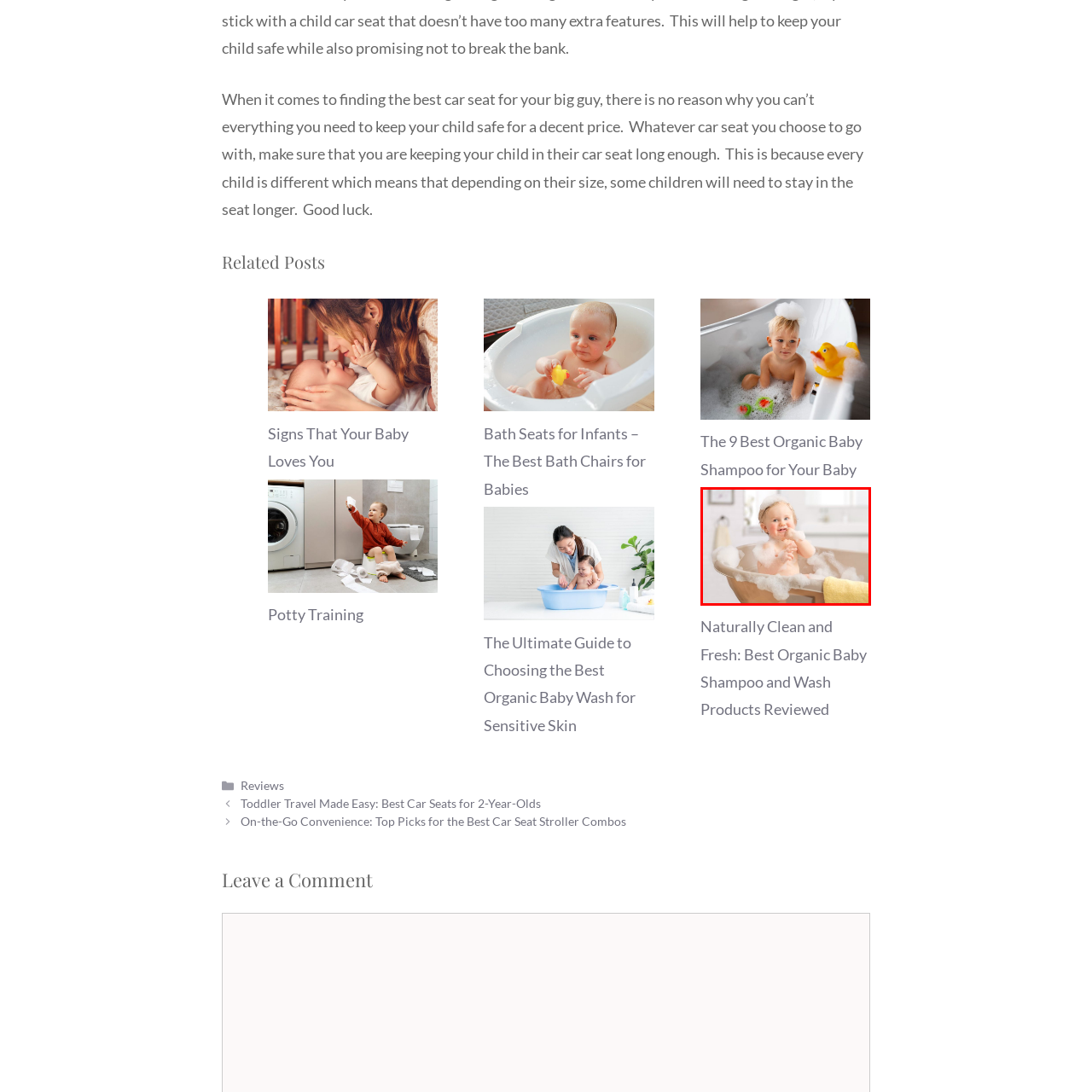Offer a thorough and descriptive summary of the image captured in the red bounding box.

The image captures a joyful baby enjoying a fun bath time, surrounded by bubbles in a cozy bathtub. The child, with a big smile and a playful expression, is sitting amidst a frothy layer of bubbles, indicating an engaging and cheerful bath experience. A soft yellow towel can be seen nearby, adding a touch of warmth to the scene. The background features a bright, airy bathroom atmosphere, emphasizing cleanliness and comfort. This delightful moment perfectly encapsulates the joy of bathing for infants, making it an ideal visual for discussions on bath seats and baby care products.